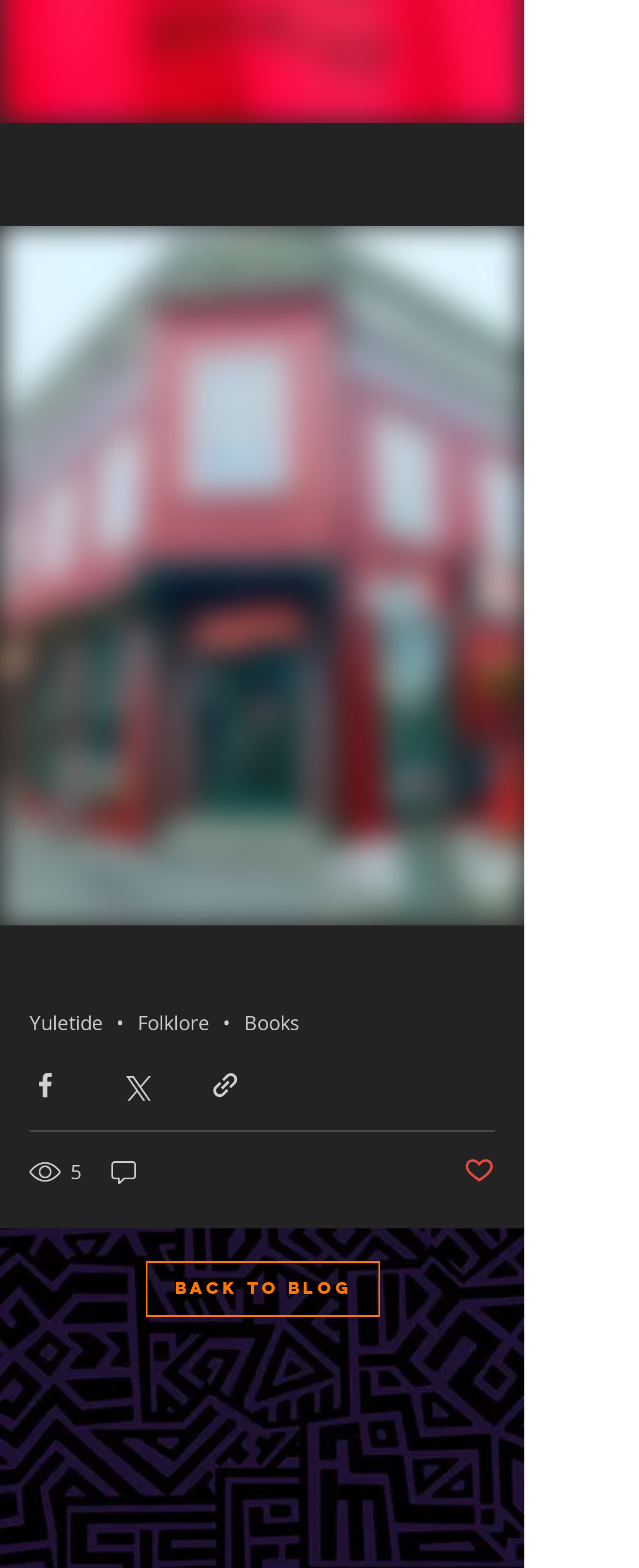Using the element description aria-label="Share via link", predict the bounding box coordinates for the UI element. Provide the coordinates in (top-left x, top-left y, bottom-right x, bottom-right y) format with values ranging from 0 to 1.

[0.328, 0.682, 0.377, 0.702]